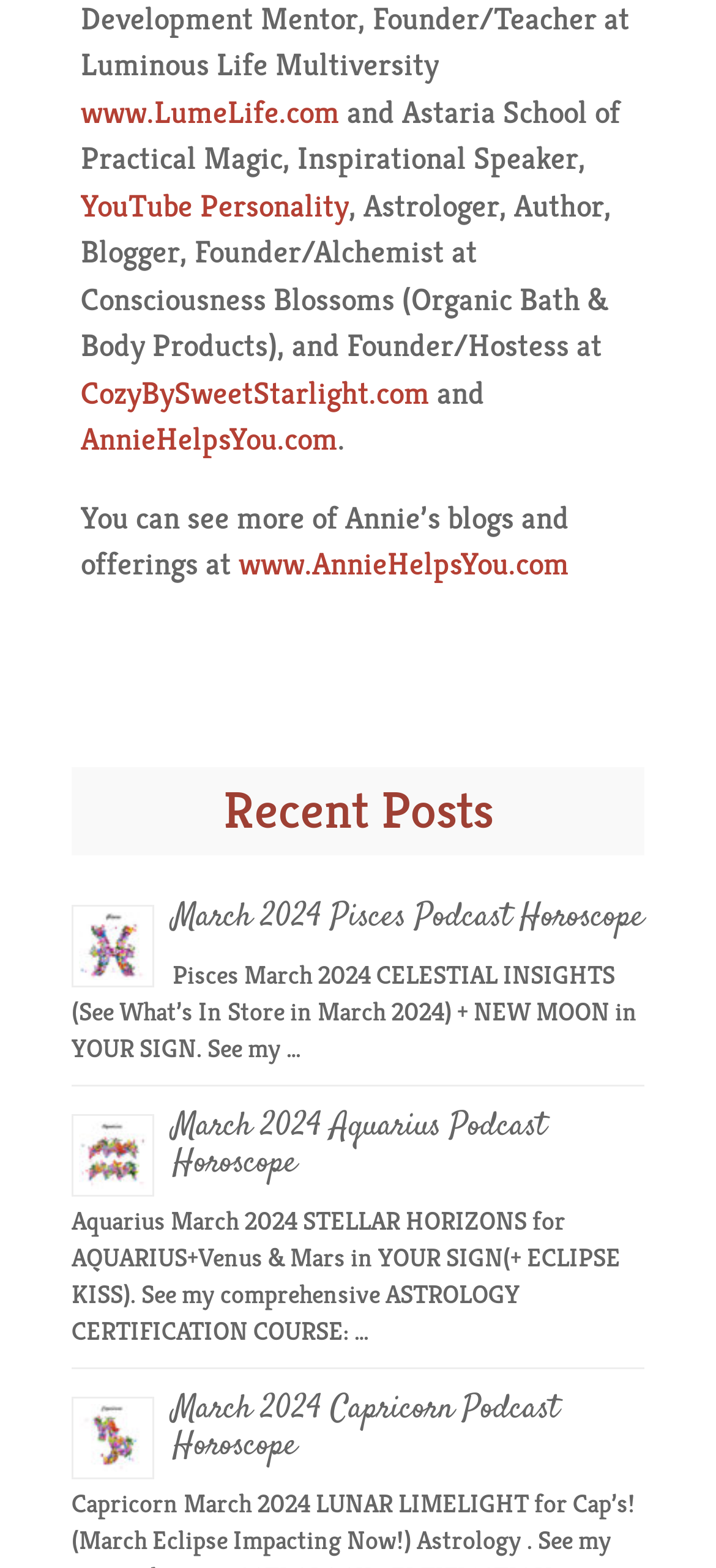Identify the bounding box coordinates of the clickable section necessary to follow the following instruction: "View full item page". The coordinates should be presented as four float numbers from 0 to 1, i.e., [left, top, right, bottom].

None